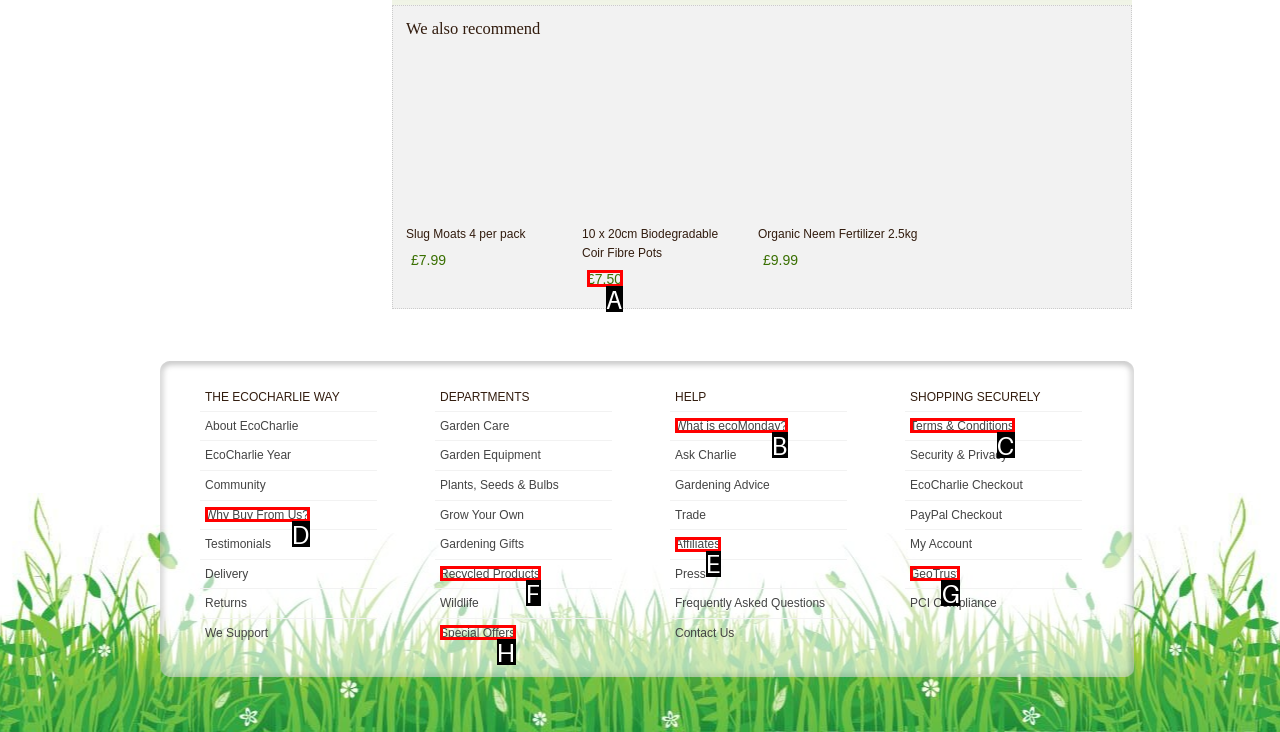Specify the letter of the UI element that should be clicked to achieve the following: Check the price of 10 x 20cm Biodegradable Coir Fibre Pots
Provide the corresponding letter from the choices given.

A